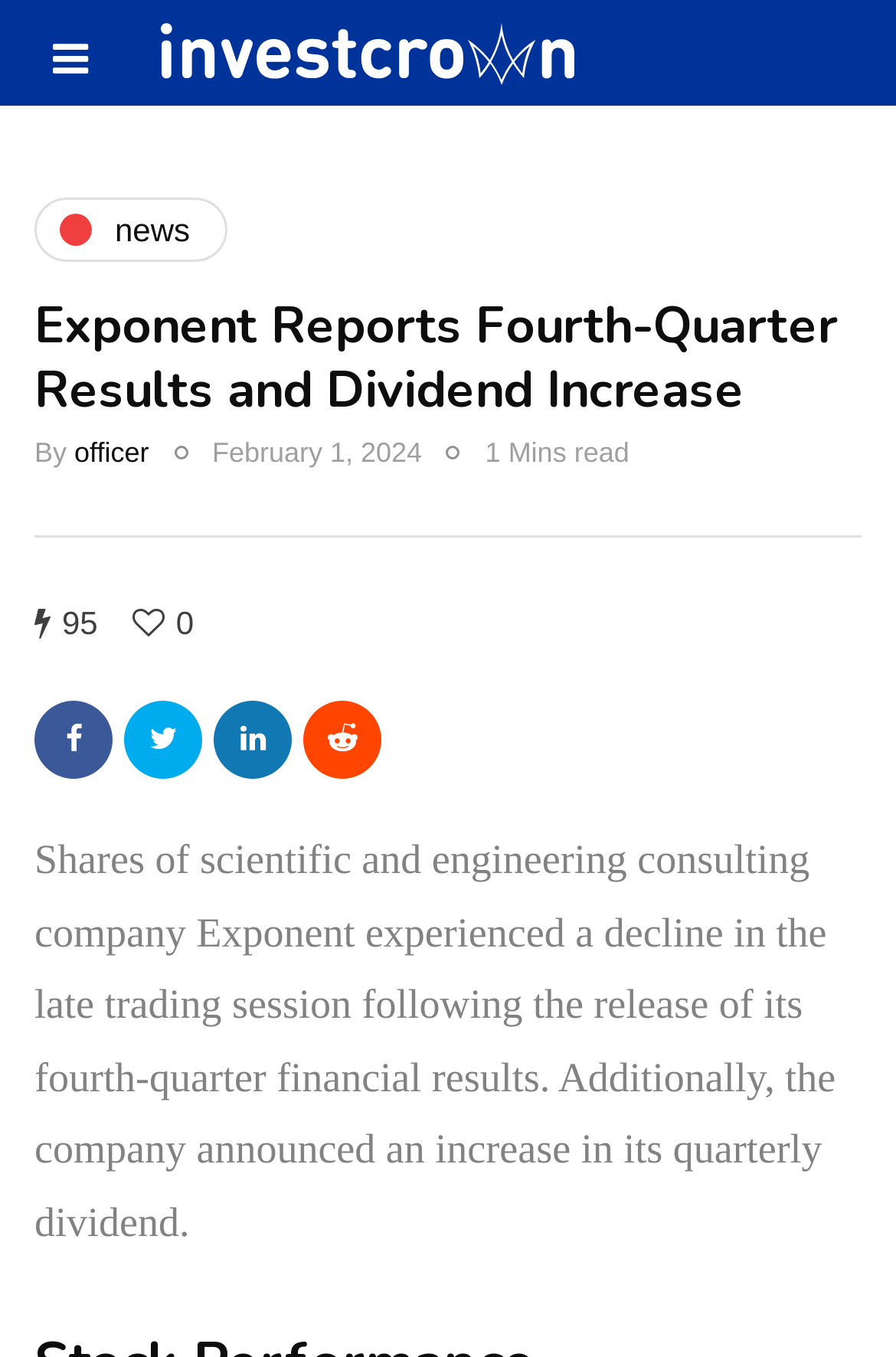Find the bounding box coordinates of the clickable region needed to perform the following instruction: "read news". The coordinates should be provided as four float numbers between 0 and 1, i.e., [left, top, right, bottom].

[0.038, 0.146, 0.253, 0.193]